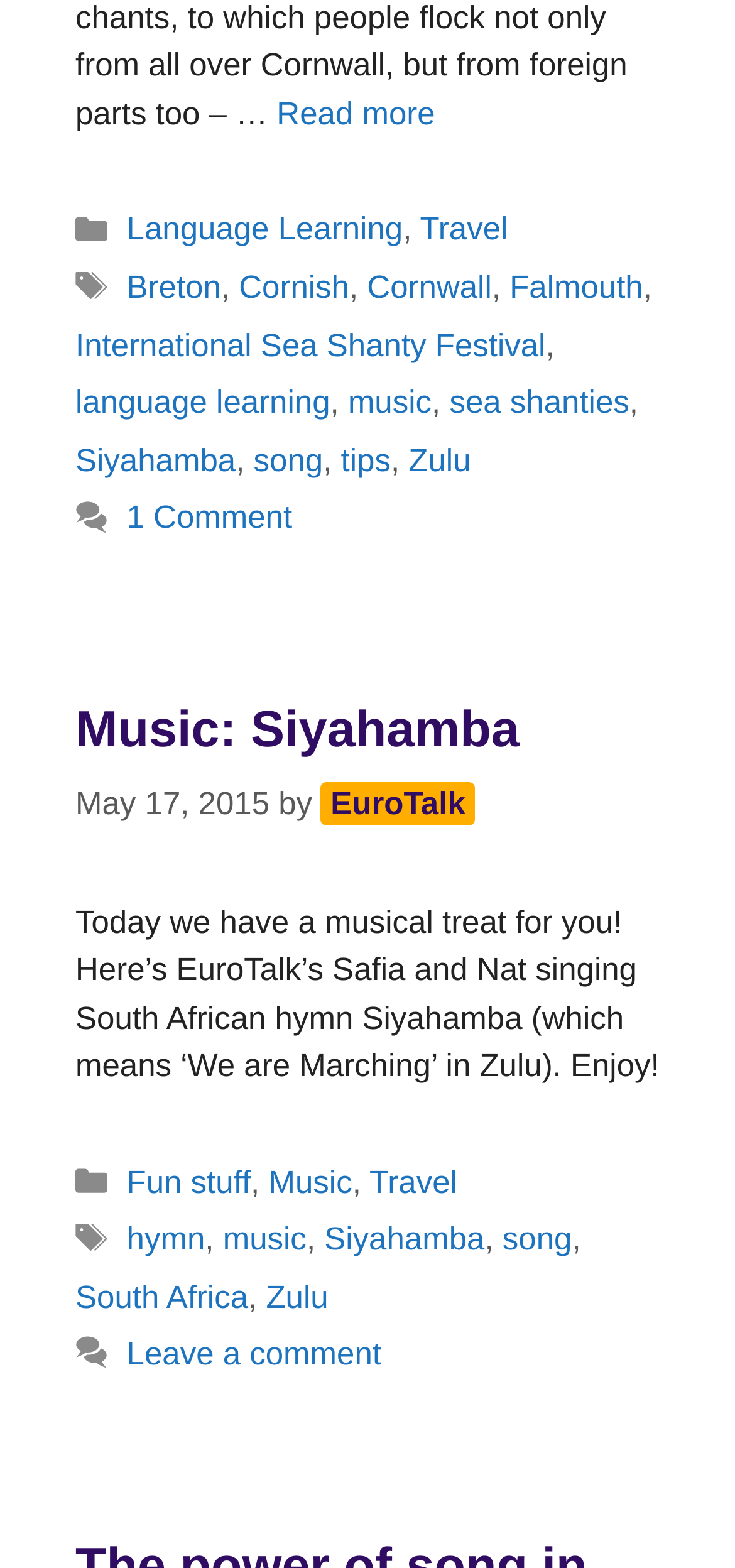Provide a brief response using a word or short phrase to this question:
What is the date of the article?

May 17, 2015